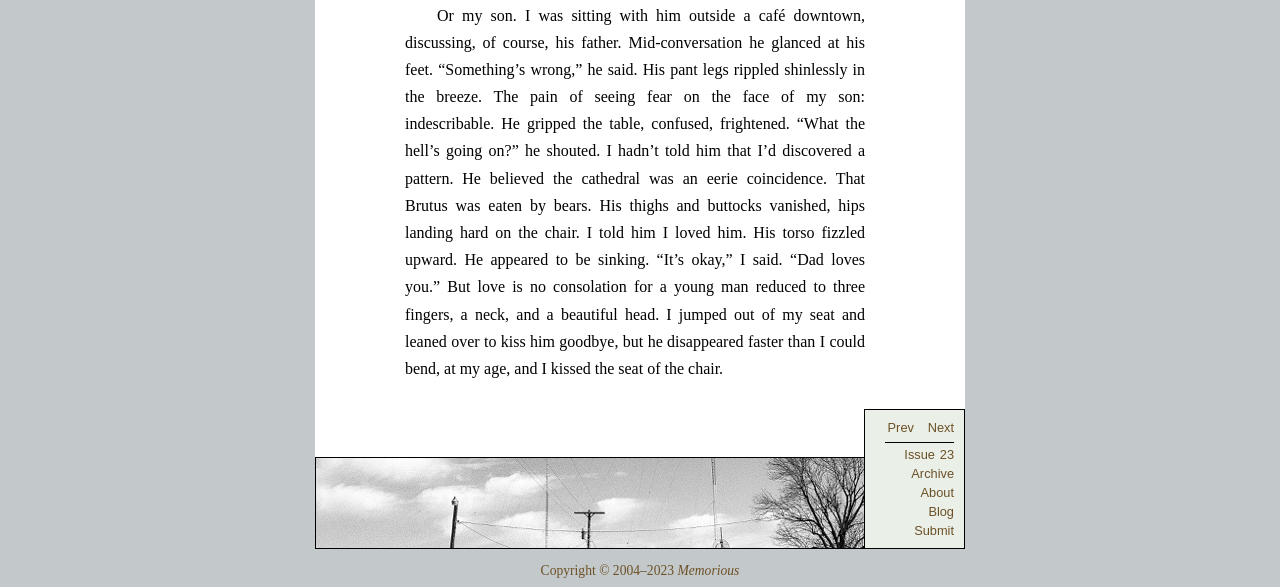Find the bounding box coordinates of the element's region that should be clicked in order to follow the given instruction: "Go to the previous issue". The coordinates should consist of four float numbers between 0 and 1, i.e., [left, top, right, bottom].

[0.693, 0.716, 0.714, 0.742]